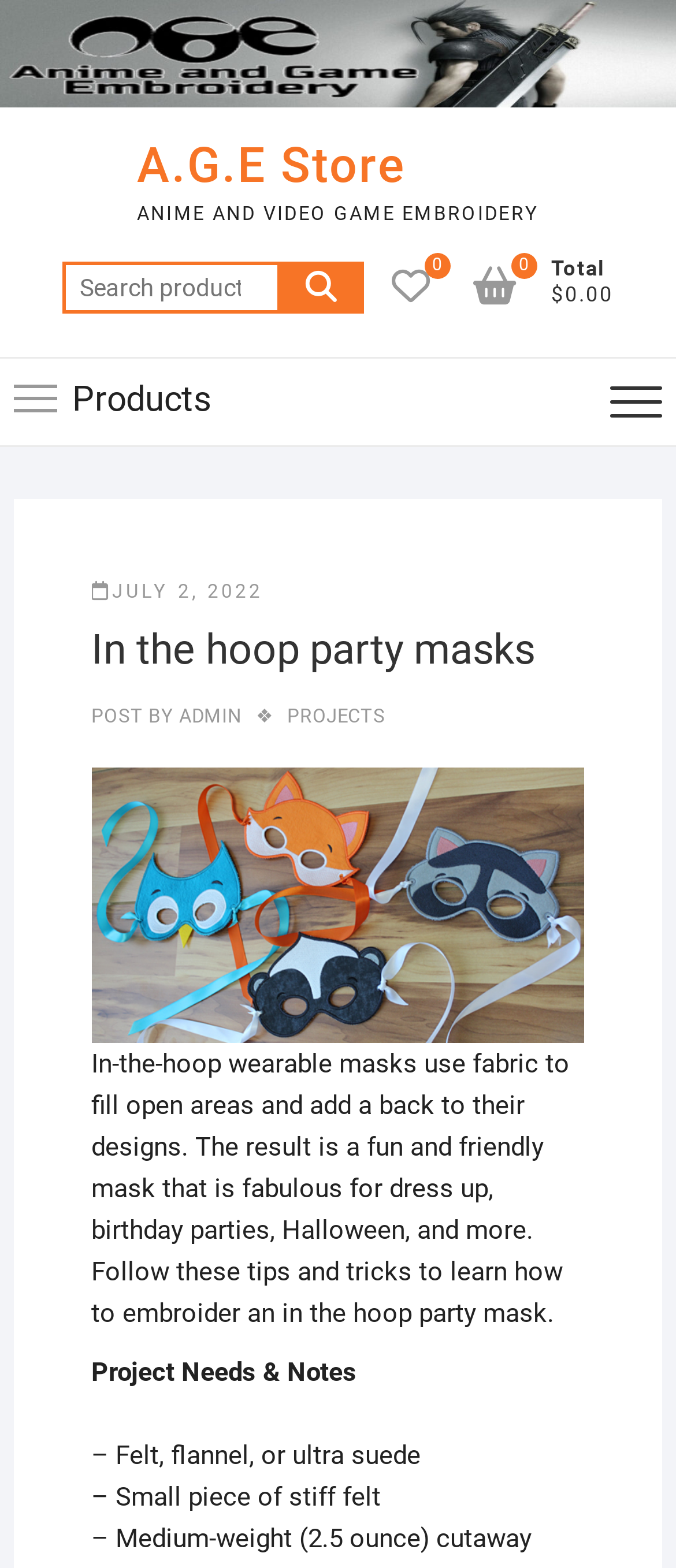Find the bounding box coordinates for the area that must be clicked to perform this action: "Read project notes".

[0.135, 0.865, 0.528, 0.885]